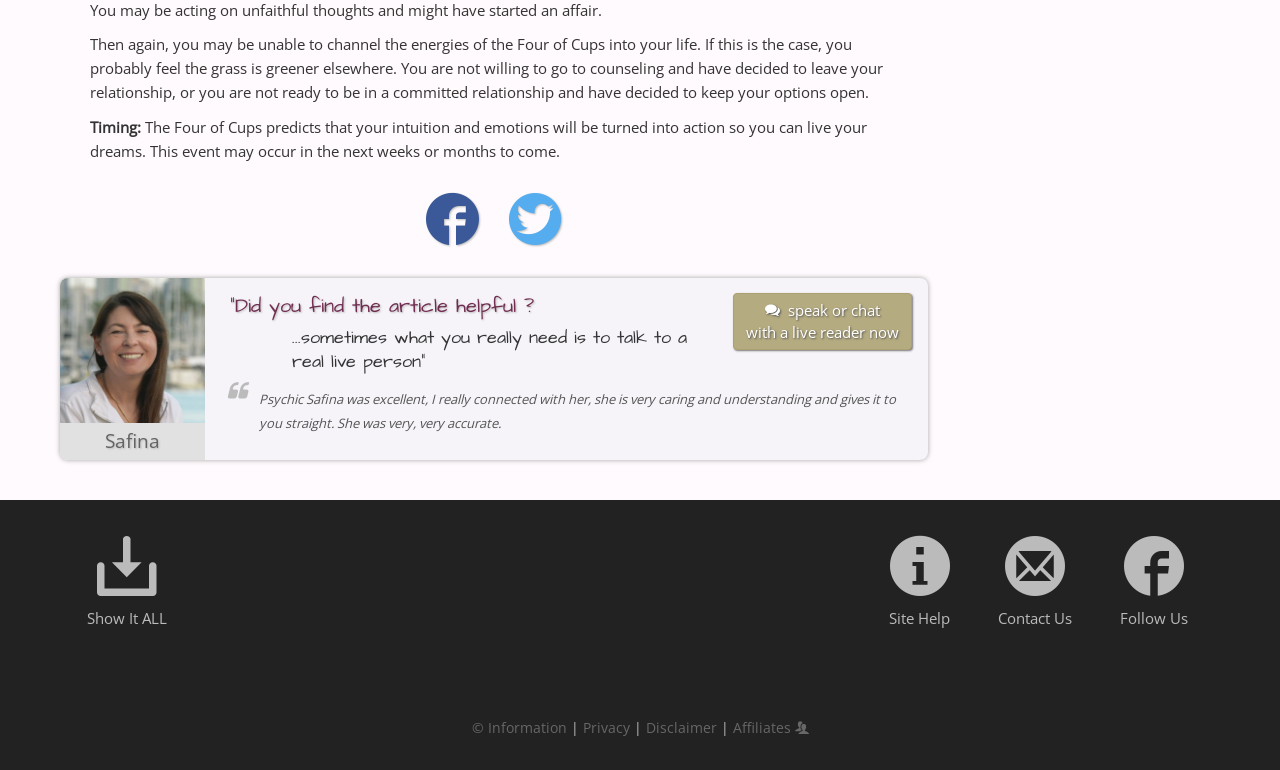Find the bounding box coordinates of the clickable area required to complete the following action: "Follow Us on Facebook".

[0.878, 0.726, 0.925, 0.752]